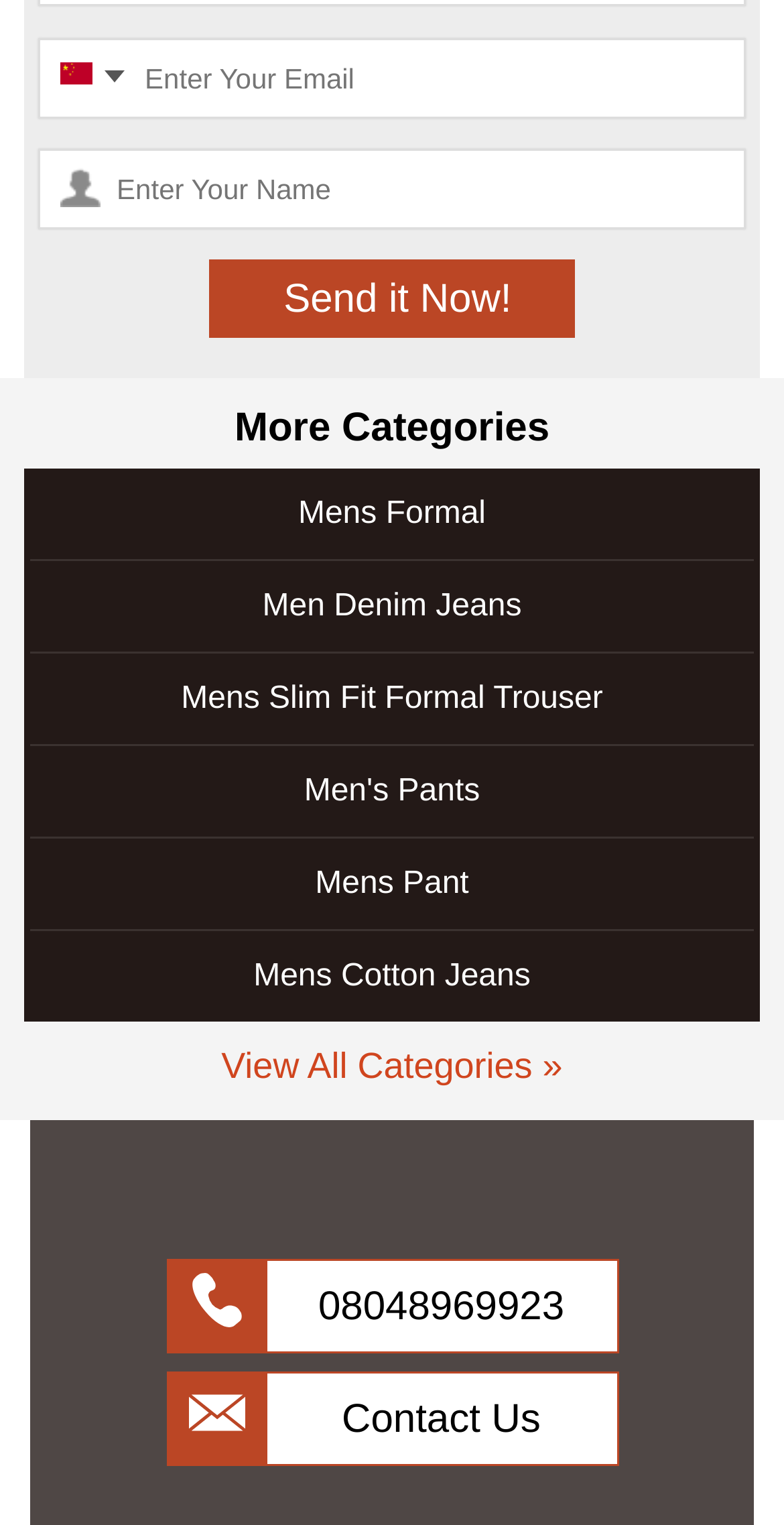Could you find the bounding box coordinates of the clickable area to complete this instruction: "Select country code"?

[0.051, 0.026, 0.159, 0.076]